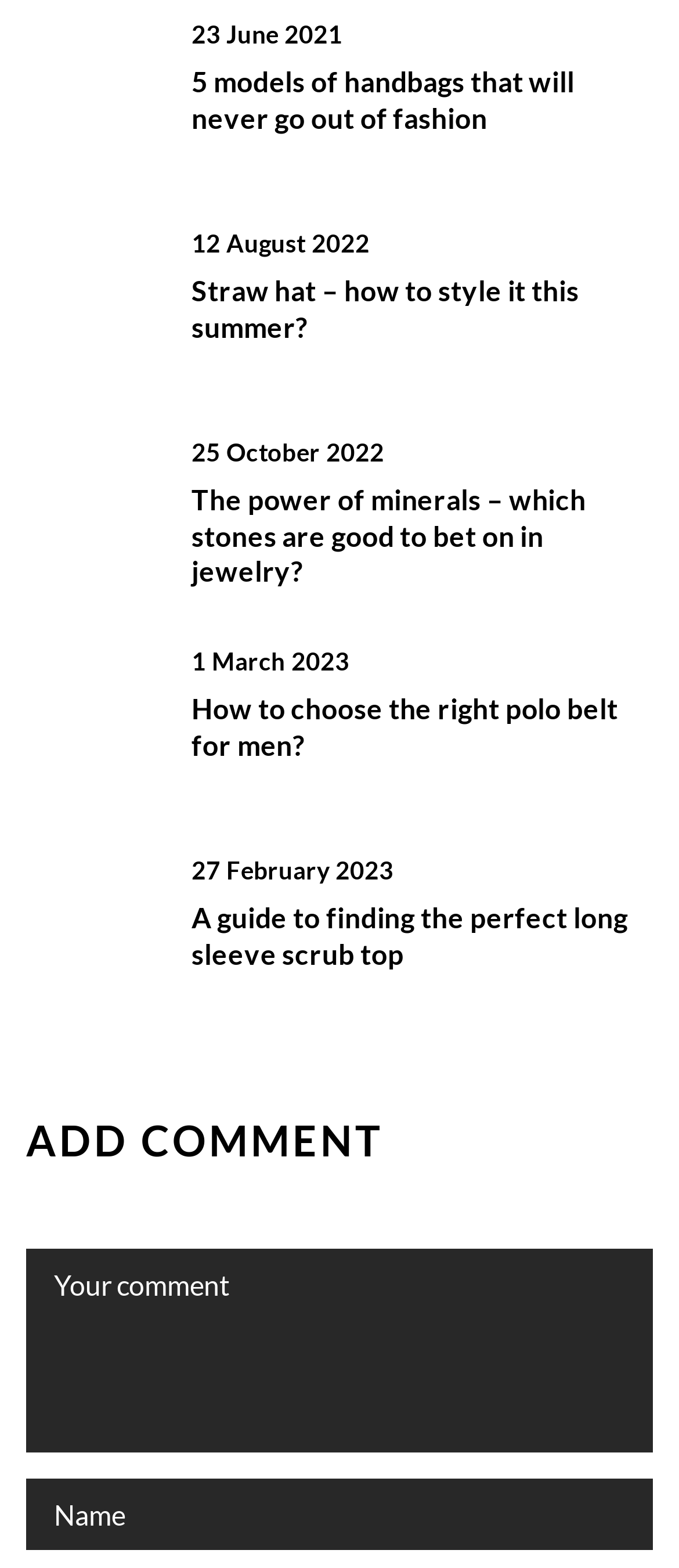How many links are there on the webpage?
Look at the screenshot and respond with one word or a short phrase.

7